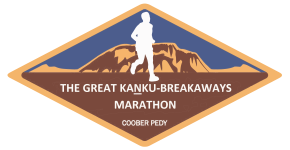Describe all the elements visible in the image meticulously.

The image showcases the logo for "The Great Kaṉku-Breakaways Marathon," set against a visually striking background that features the iconic Kanku-Breakaways landscape. The design includes a silhouette of a runner, symbolizing the spirit of athletics and adventure intrinsic to the marathon experience. Prominently displayed at the top is the event's name, "THE GREAT KANKU-BREAKAWAYS MARATHON," in bold lettering, while at the bottom, the location “COOBER PEDY” is highlighted, reinforcing the unique outback setting of this running event. The logo's colors and imagery evoke the natural beauty of the area, creating an inviting and inspiring representation for participants and spectators alike.